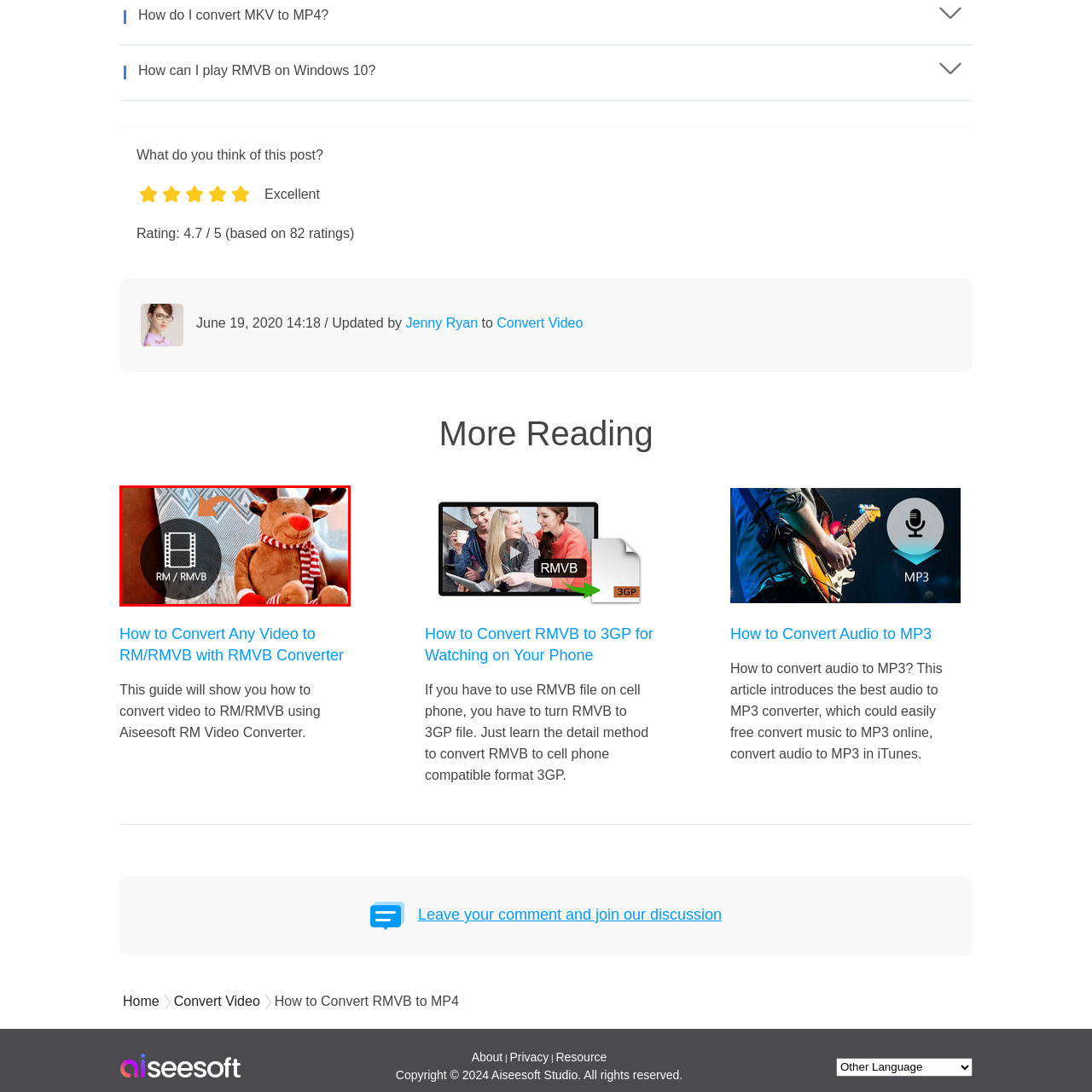What is the label on the circular graphic?
Inspect the image enclosed in the red bounding box and provide a thorough answer based on the information you see.

The circular graphic prominently displayed beside the reindeer has a label that reads 'RM / RMVB', which suggests a focus on video formats, specifically highlighting RM and RMVB formats.